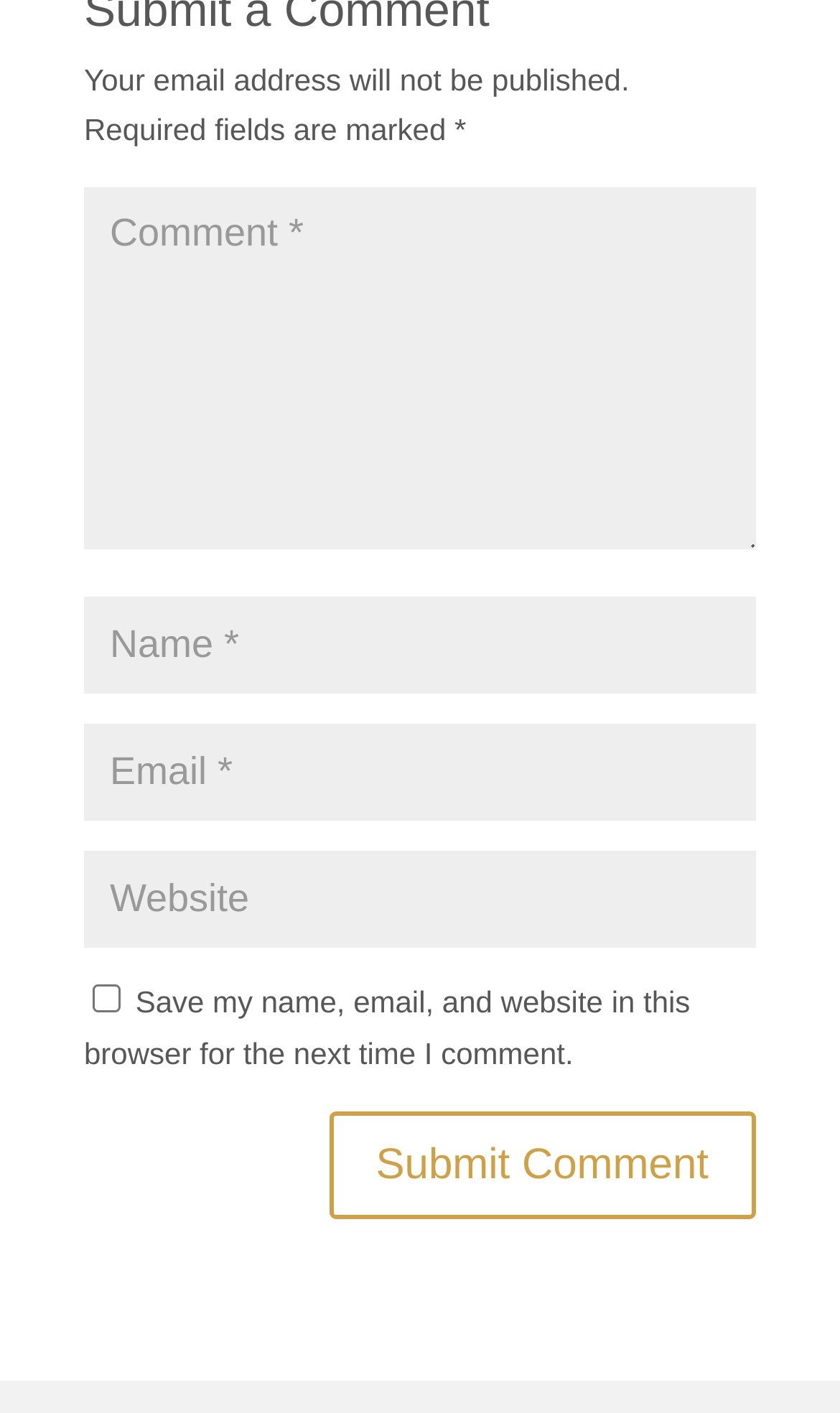What is the purpose of the text 'Required fields are marked'?
Please look at the screenshot and answer using one word or phrase.

Indicate required fields